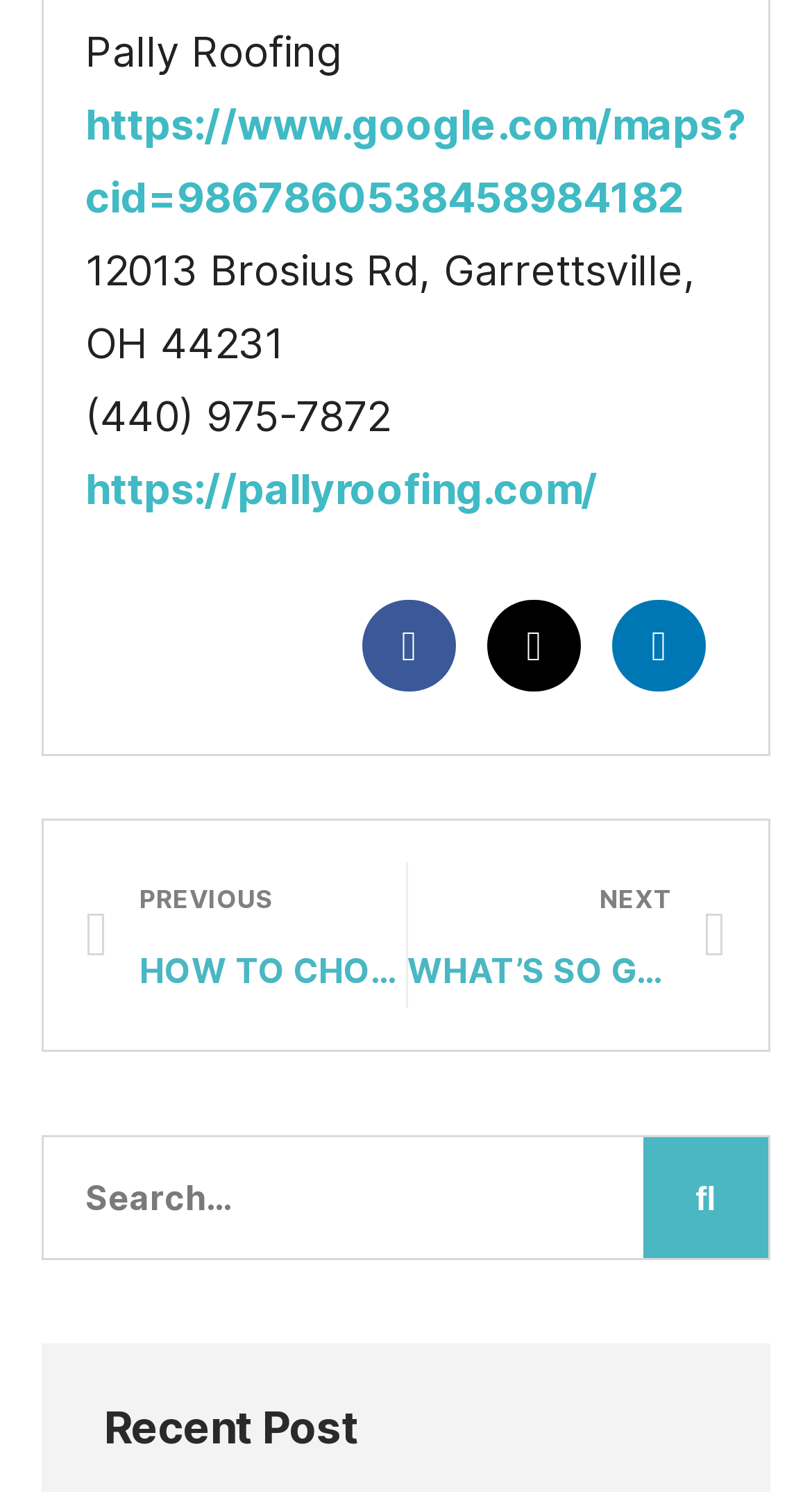What is the purpose of the search box?
Answer briefly with a single word or phrase based on the image.

To search the website